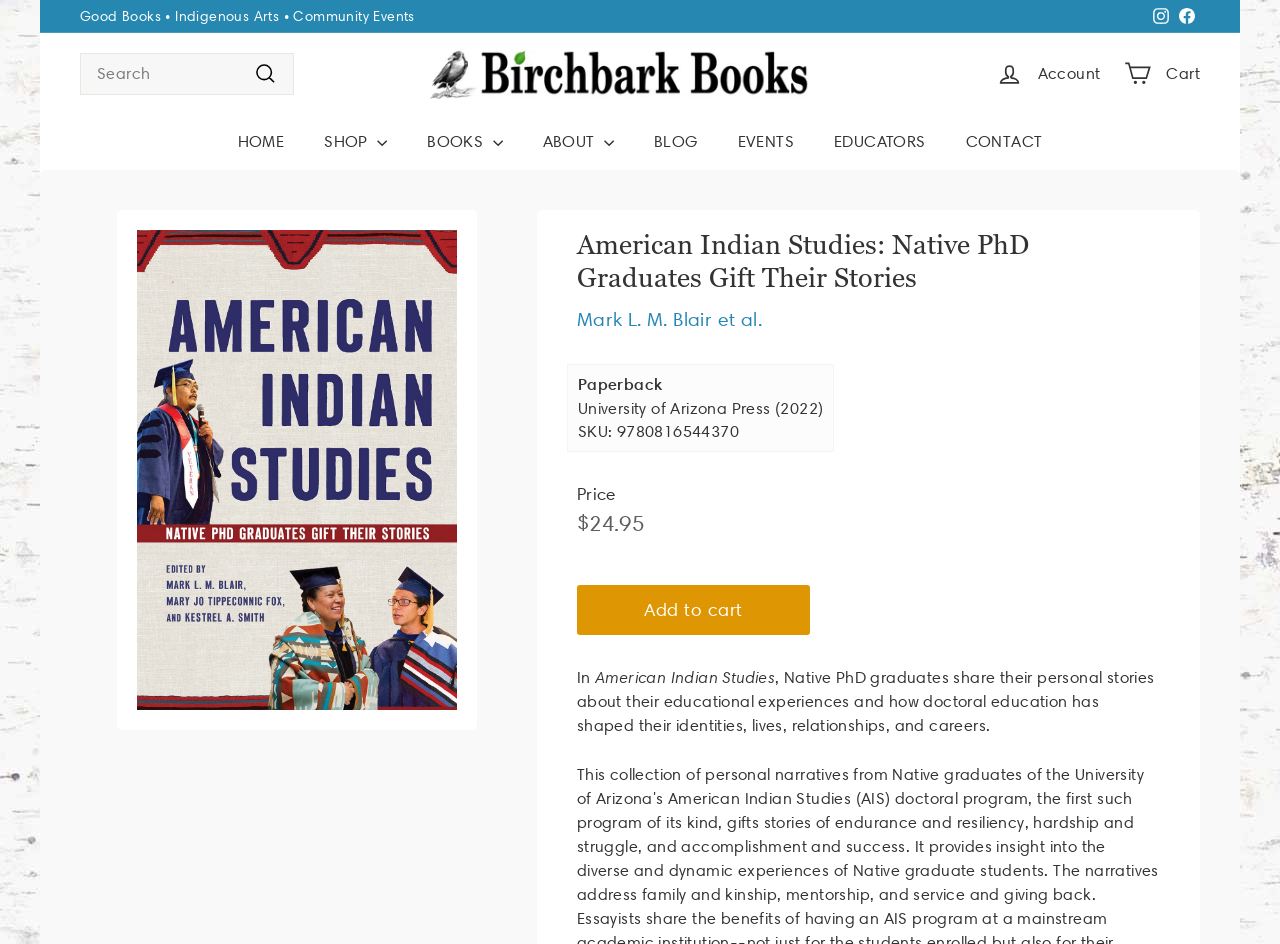Given the element description "import 'components/icon'; 0 Cart" in the screenshot, predict the bounding box coordinates of that UI element.

[0.869, 0.047, 0.947, 0.109]